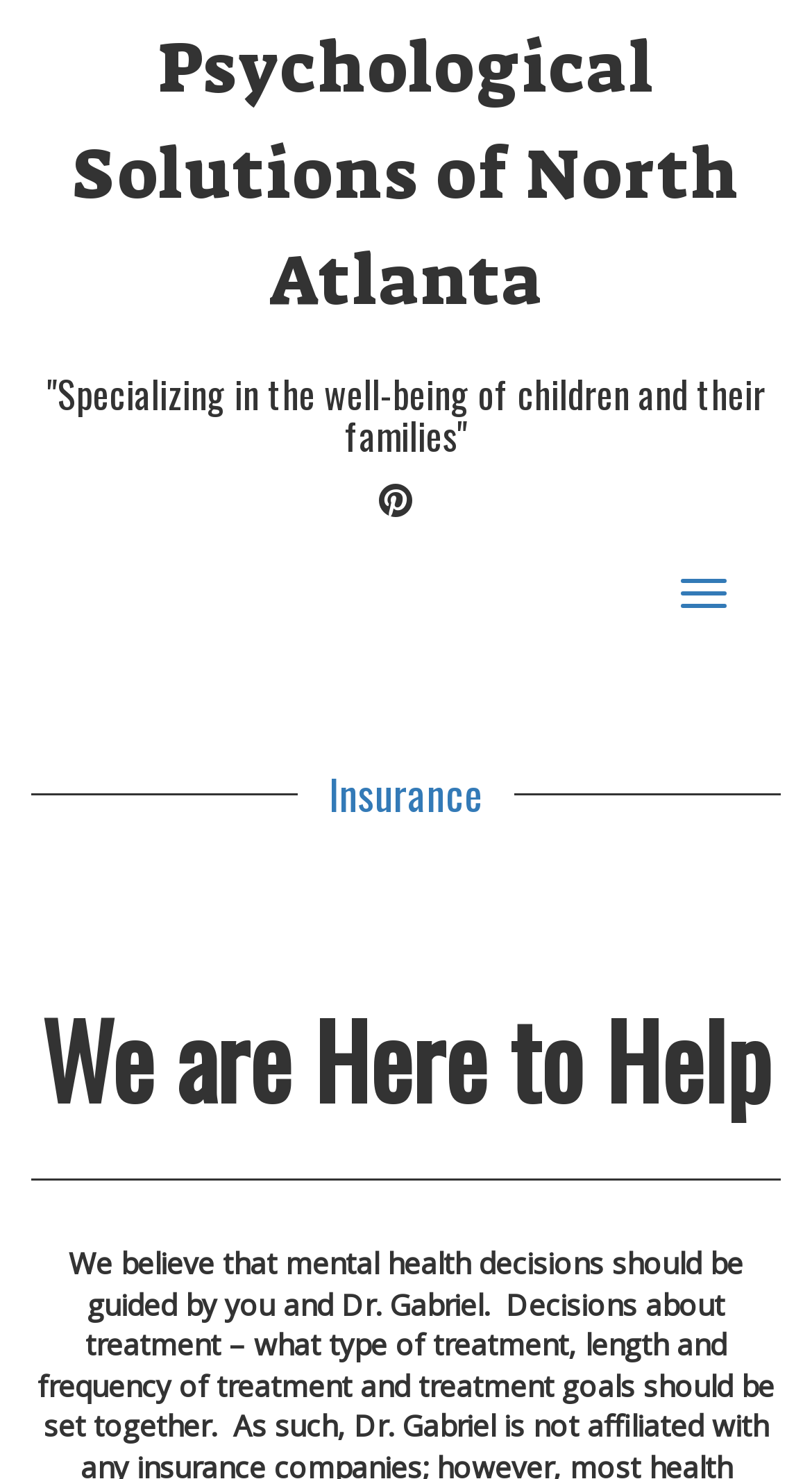What is the purpose of the 'Toggle navigation' button?
Please give a detailed and elaborate answer to the question based on the image.

The 'Toggle navigation' button is likely used to navigate through the website's content, possibly revealing a menu or other hidden elements.